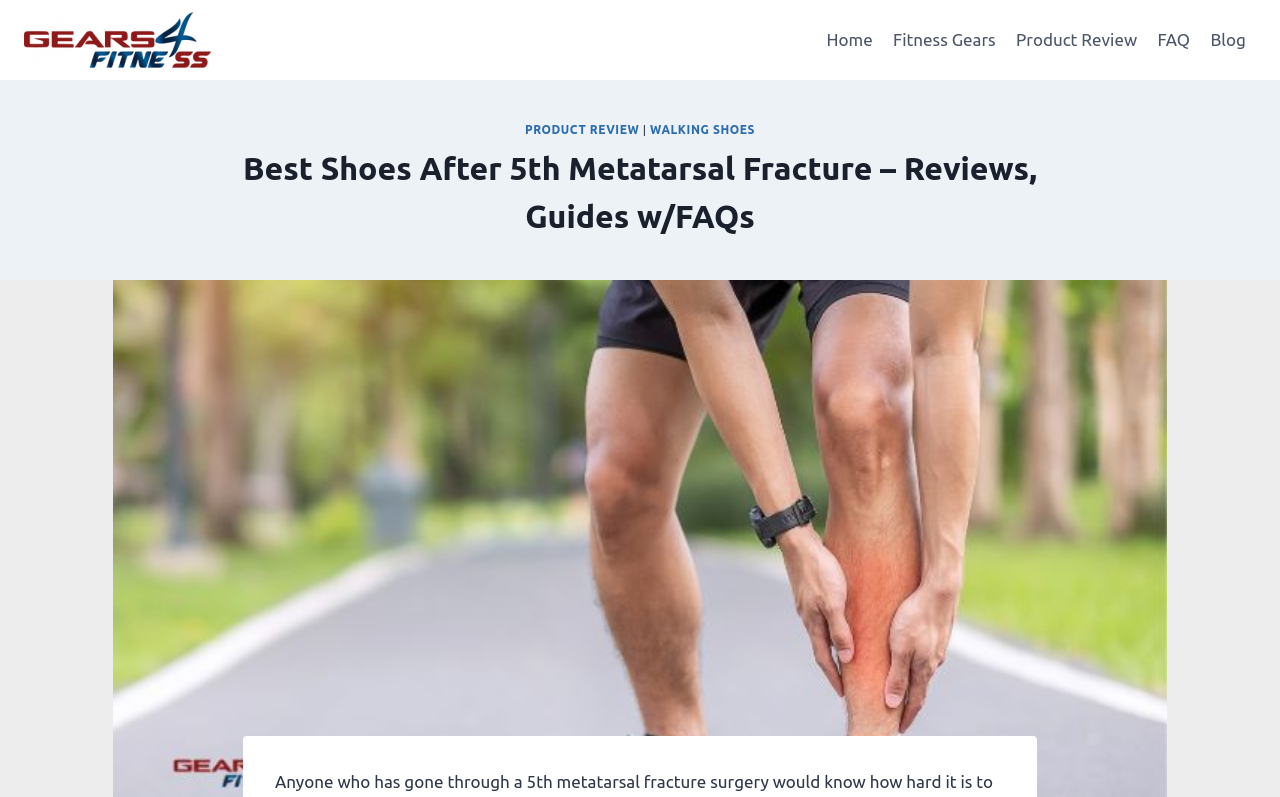Utilize the details in the image to thoroughly answer the following question: How many sections are there in the product review?

The product review section is divided into three parts, which are 'PRODUCT REVIEW', a separator '|', and 'WALKING SHOES', indicating that there are three sections in the product review.